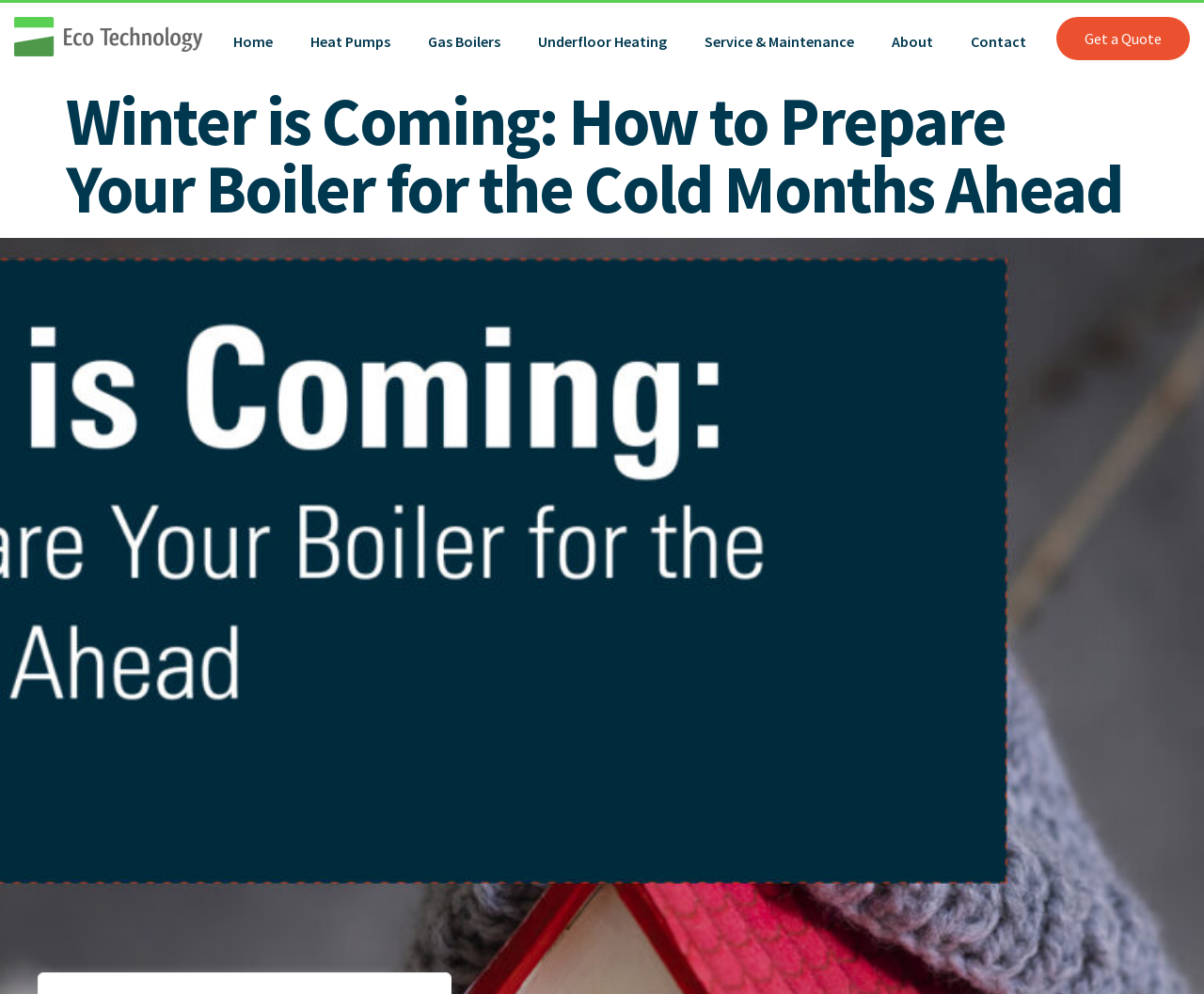Describe all the significant parts and information present on the webpage.

The webpage is about preparing your home for the winter months, specifically focusing on boiler preparation. At the top left corner, there is a logo of Eco Technology Dublin. To the right of the logo, there is a navigation menu with 7 links: Home, Heat Pumps, Gas Boilers, Underfloor Heating, Service & Maintenance, About, and Contact. The "Get a Quote" link is located at the top right corner. 

Below the navigation menu, there is a main heading that reads "Winter is Coming: How to Prepare Your Boiler for the Cold Months Ahead".